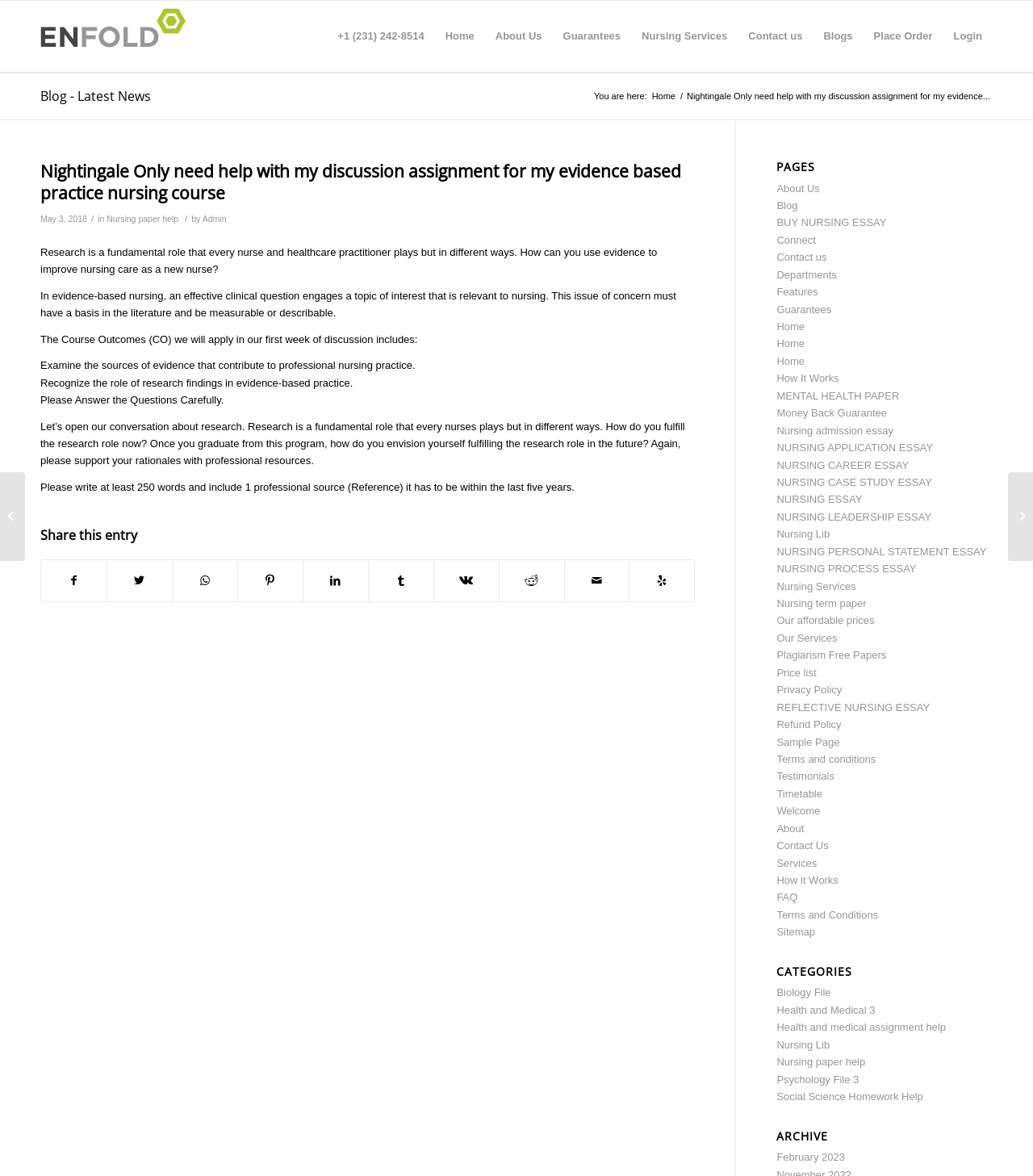Please extract the title of the webpage.

Nightingale Only need help with my discussion assignment for my evidence based practice nursing course